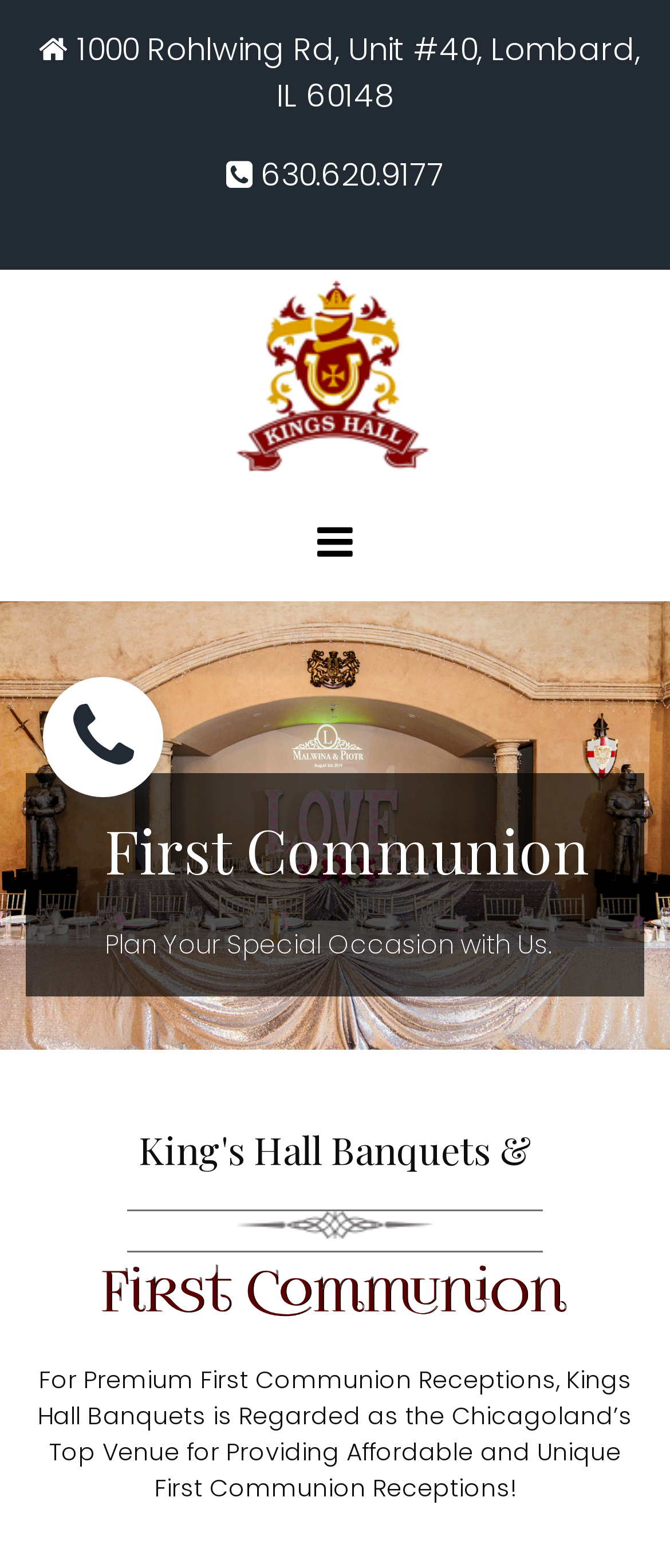Could you please study the image and provide a detailed answer to the question:
What is the address of King's Hall Banquet?

I found the address by looking at the static text element on the webpage, which is located at the top section of the page, and it reads '1000 Rohlwing Rd, Unit #40, Lombard, IL 60148'.